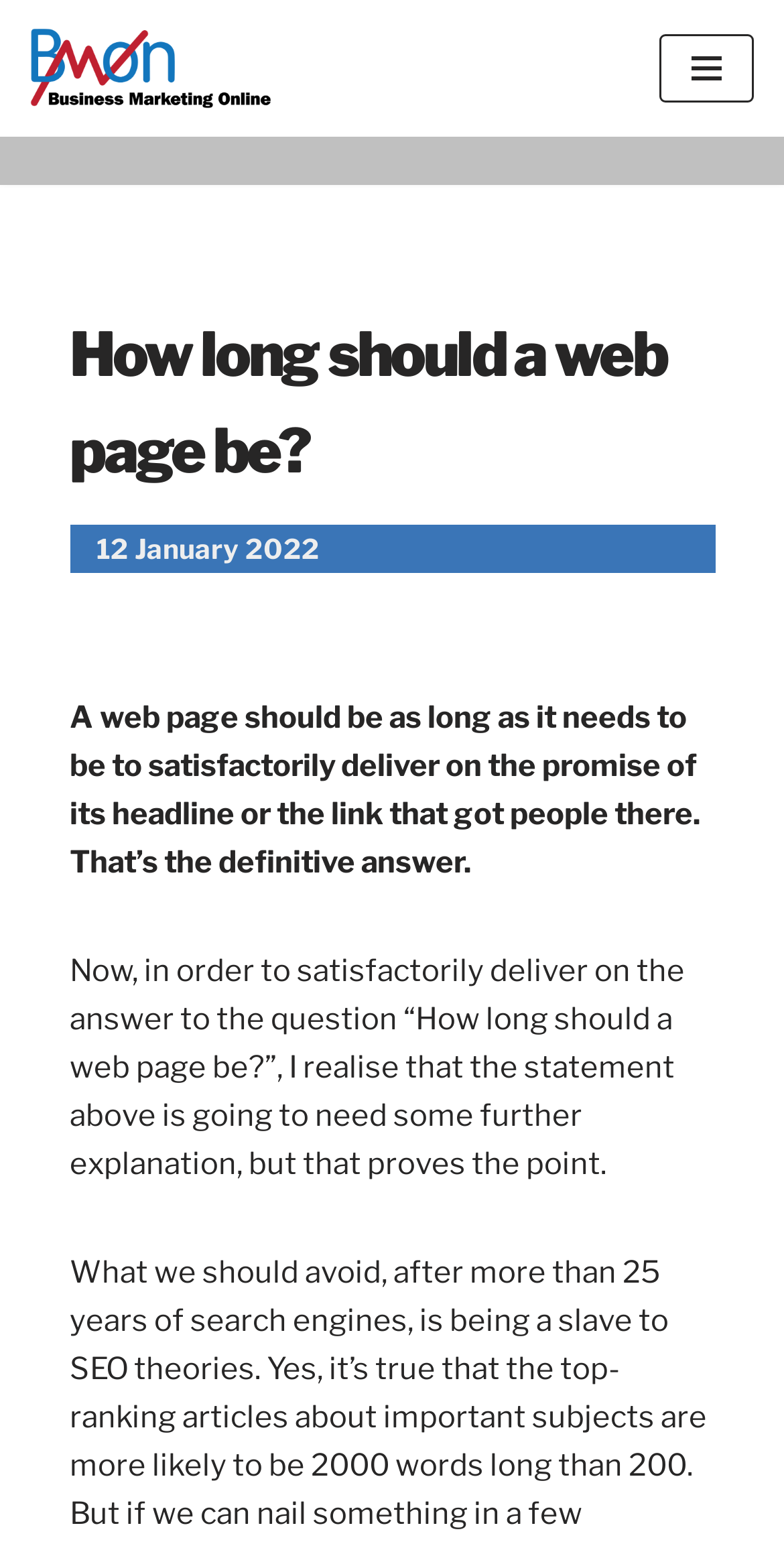Please identify the primary heading of the webpage and give its text content.

How long should a web page be?